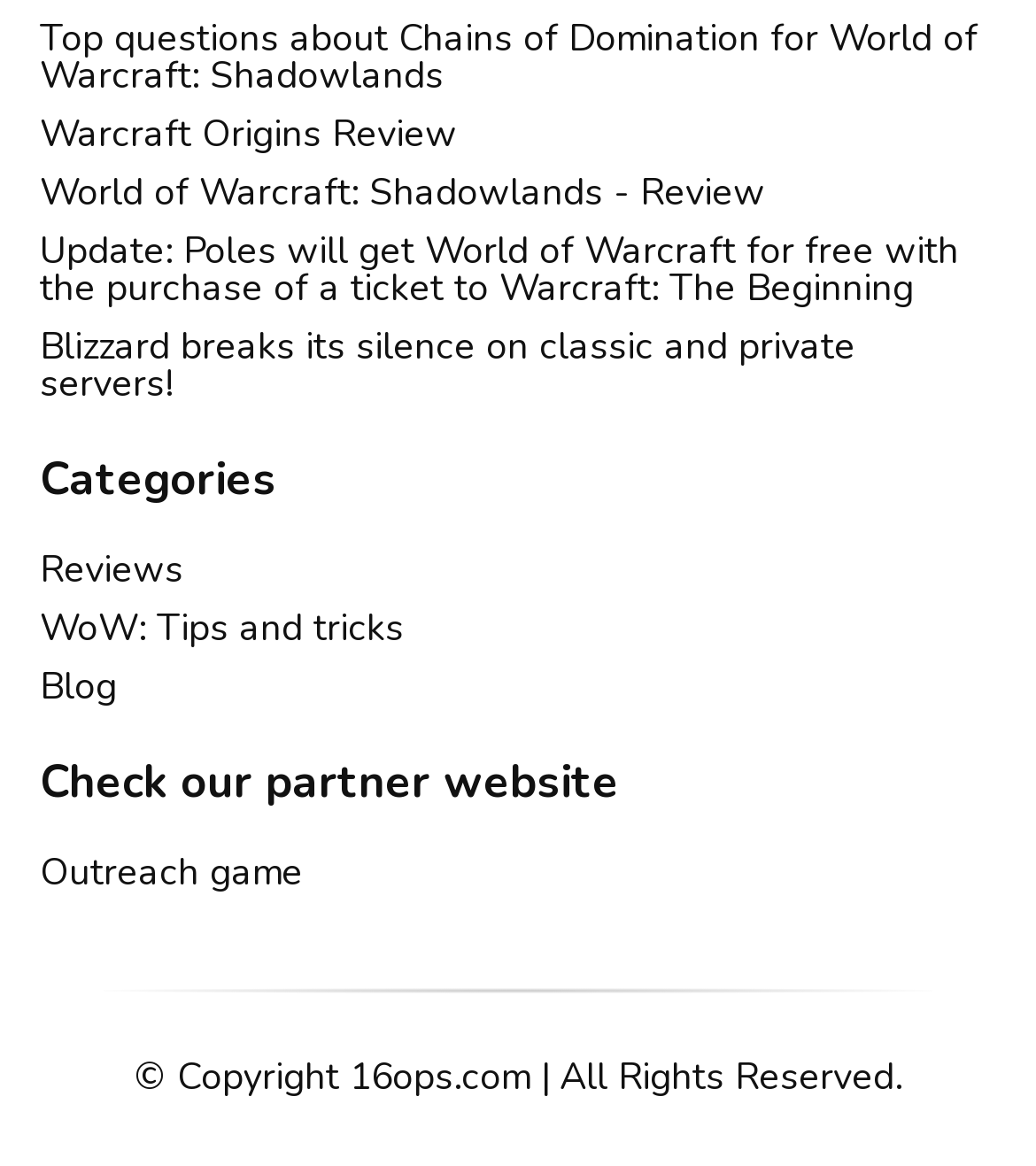Locate the bounding box coordinates of the element I should click to achieve the following instruction: "Browse Reviews".

[0.038, 0.465, 0.962, 0.515]